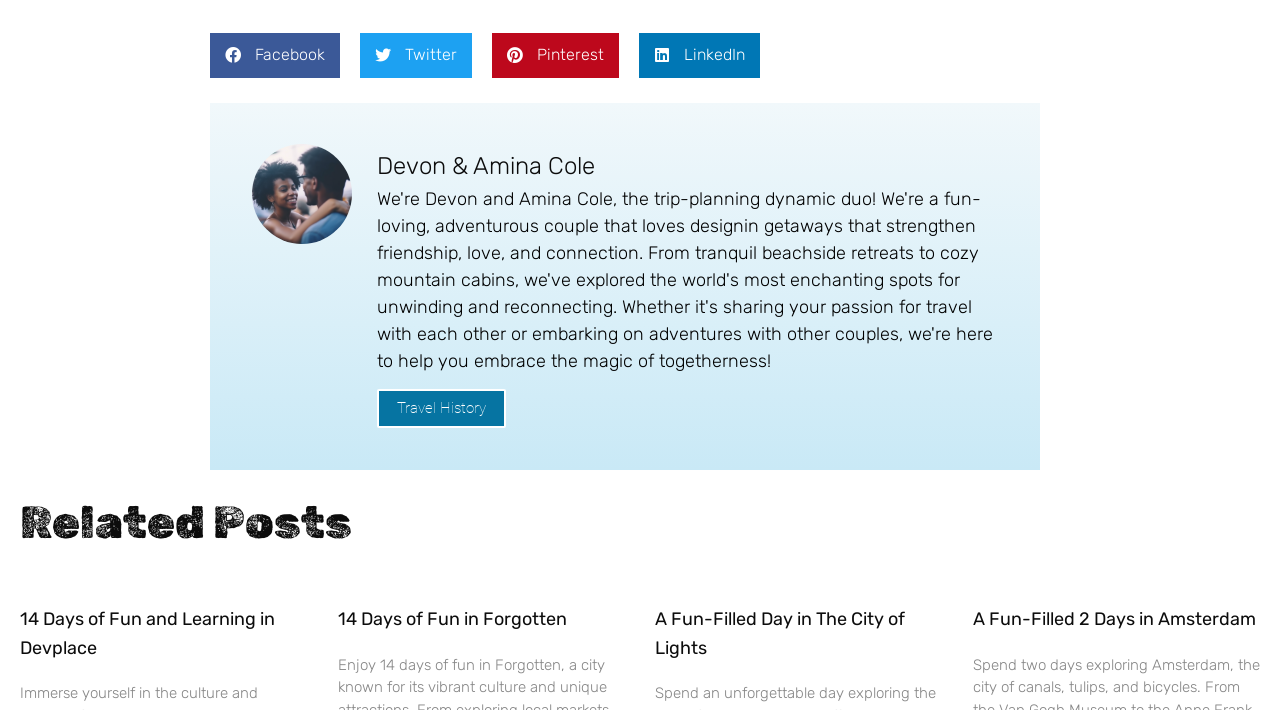Please identify the bounding box coordinates of the area that needs to be clicked to fulfill the following instruction: "Share on Facebook."

[0.164, 0.046, 0.266, 0.109]